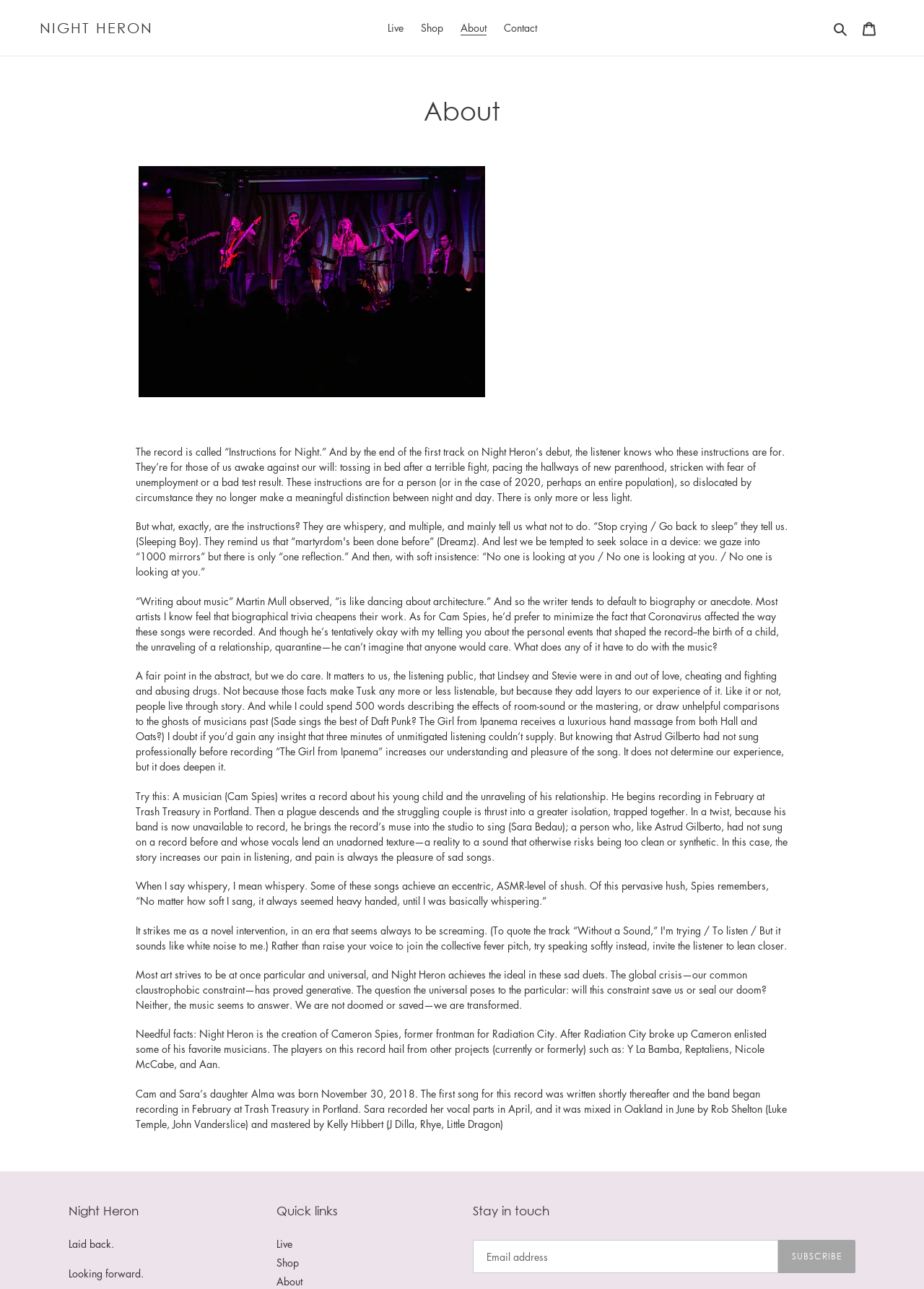Determine the bounding box coordinates for the UI element described. Format the coordinates as (top-left x, top-left y, bottom-right x, bottom-right y) and ensure all values are between 0 and 1. Element description: Local Guides

None